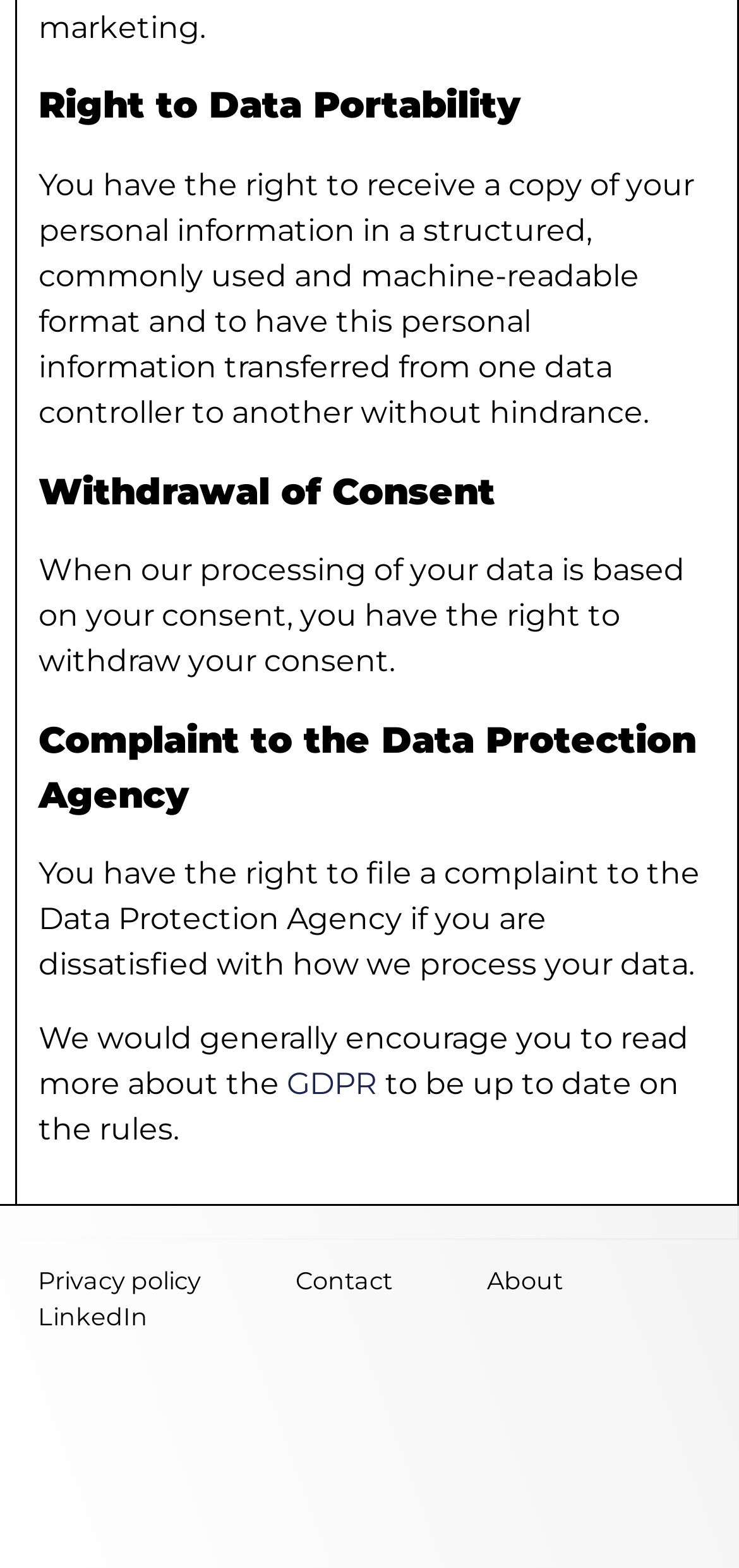Pinpoint the bounding box coordinates of the clickable element to carry out the following instruction: "Switch to the 'Spanish' language."

[0.403, 0.885, 0.5, 0.918]